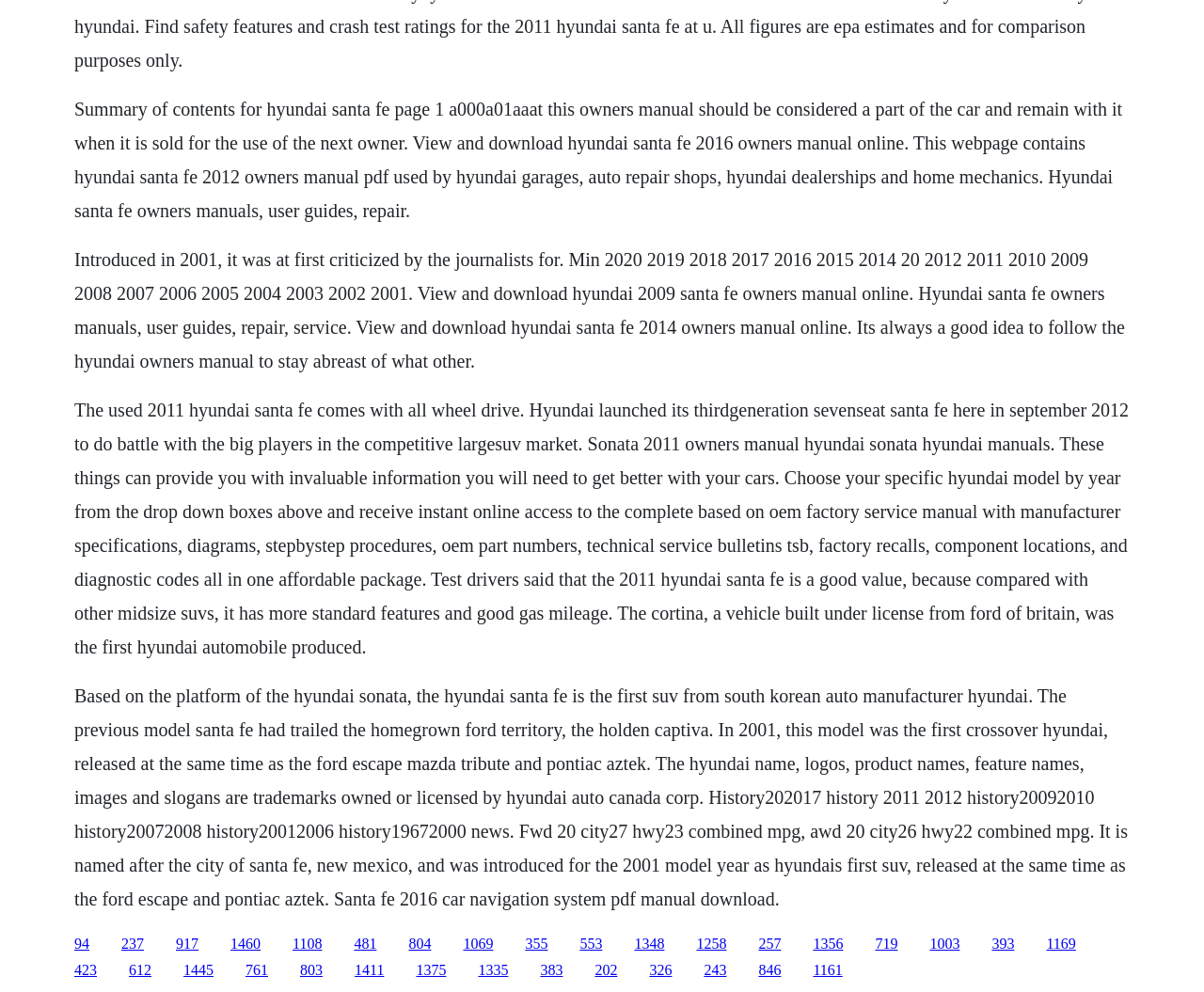Identify the bounding box coordinates of the clickable region necessary to fulfill the following instruction: "View 2014 Hyundai Santa Fe owners manual". The bounding box coordinates should be four float numbers between 0 and 1, i.e., [left, top, right, bottom].

[0.062, 0.251, 0.934, 0.374]